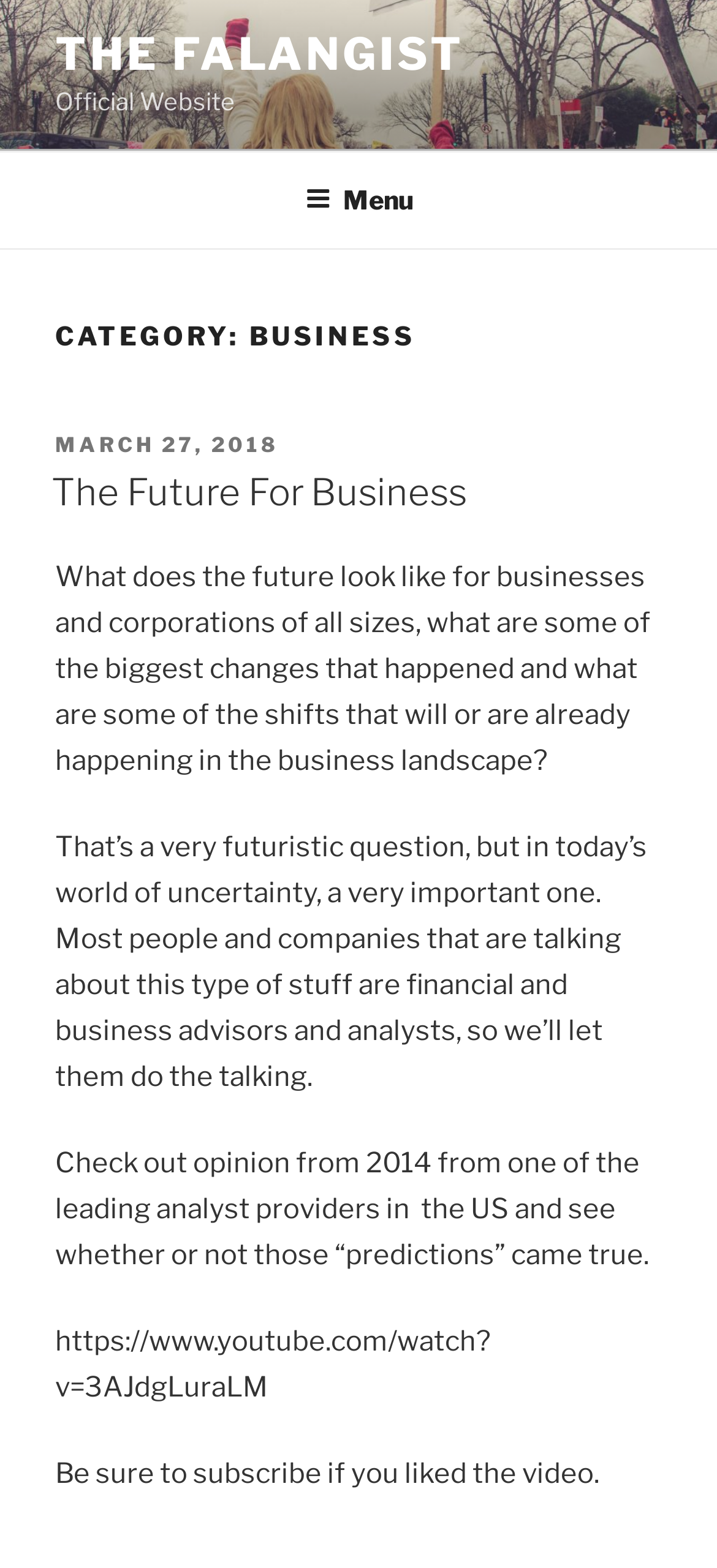What is the URL of the video mentioned in the article?
Using the details shown in the screenshot, provide a comprehensive answer to the question.

The URL of the video mentioned in the article can be found in the static text 'https://www.youtube.com/watch?v=3AJdgLuraLM' which is located at the bottom of the article, indicating that the video is hosted on YouTube and can be accessed through the provided URL.